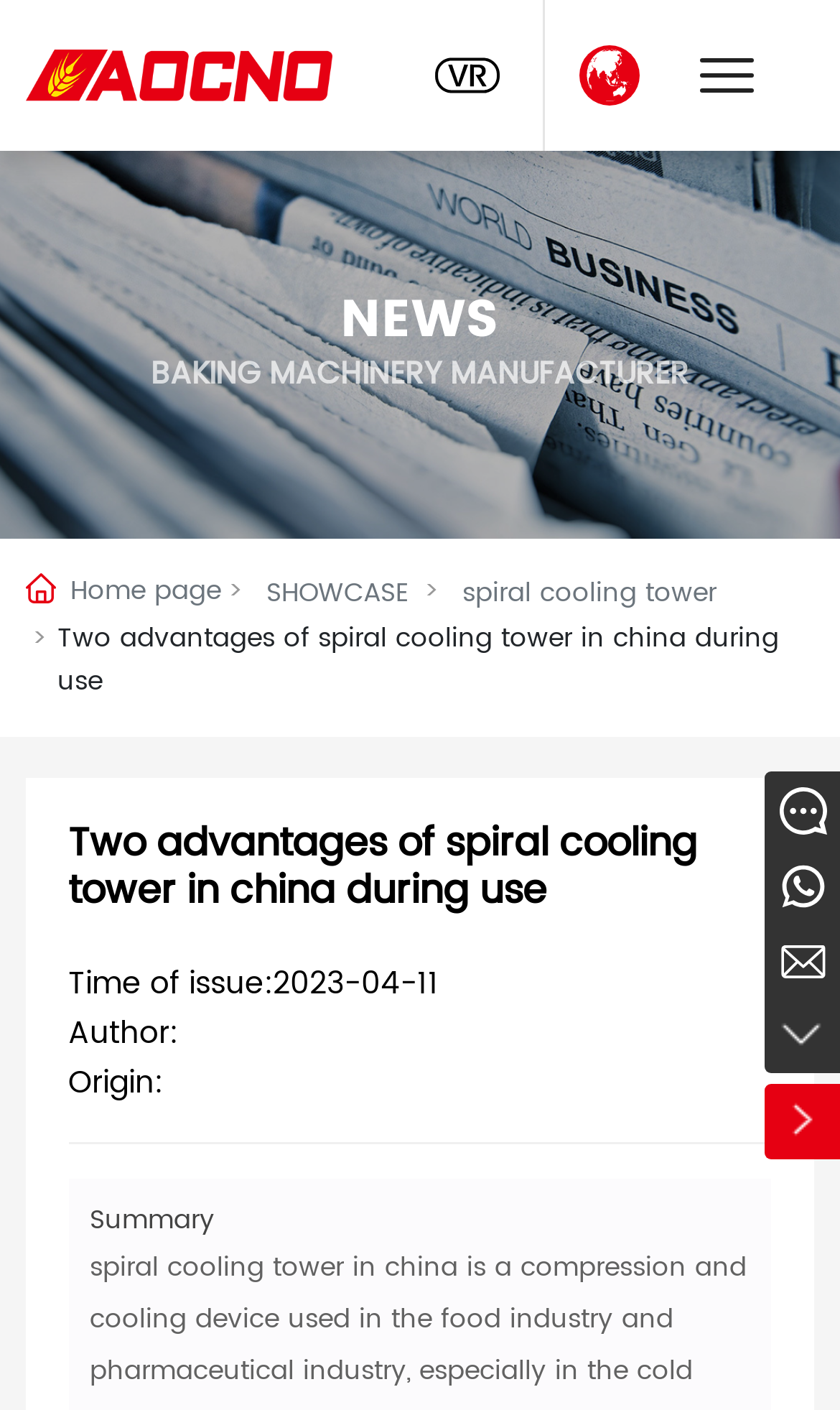What is the contact email of the company?
Refer to the image and give a detailed answer to the question.

I found the contact email of the company by looking at the link 'info@aocno.com' with a bounding box coordinate of [0.464, 0.66, 0.821, 0.7]. This link is located in the contact information section of the page and is likely to be the email address of the company.